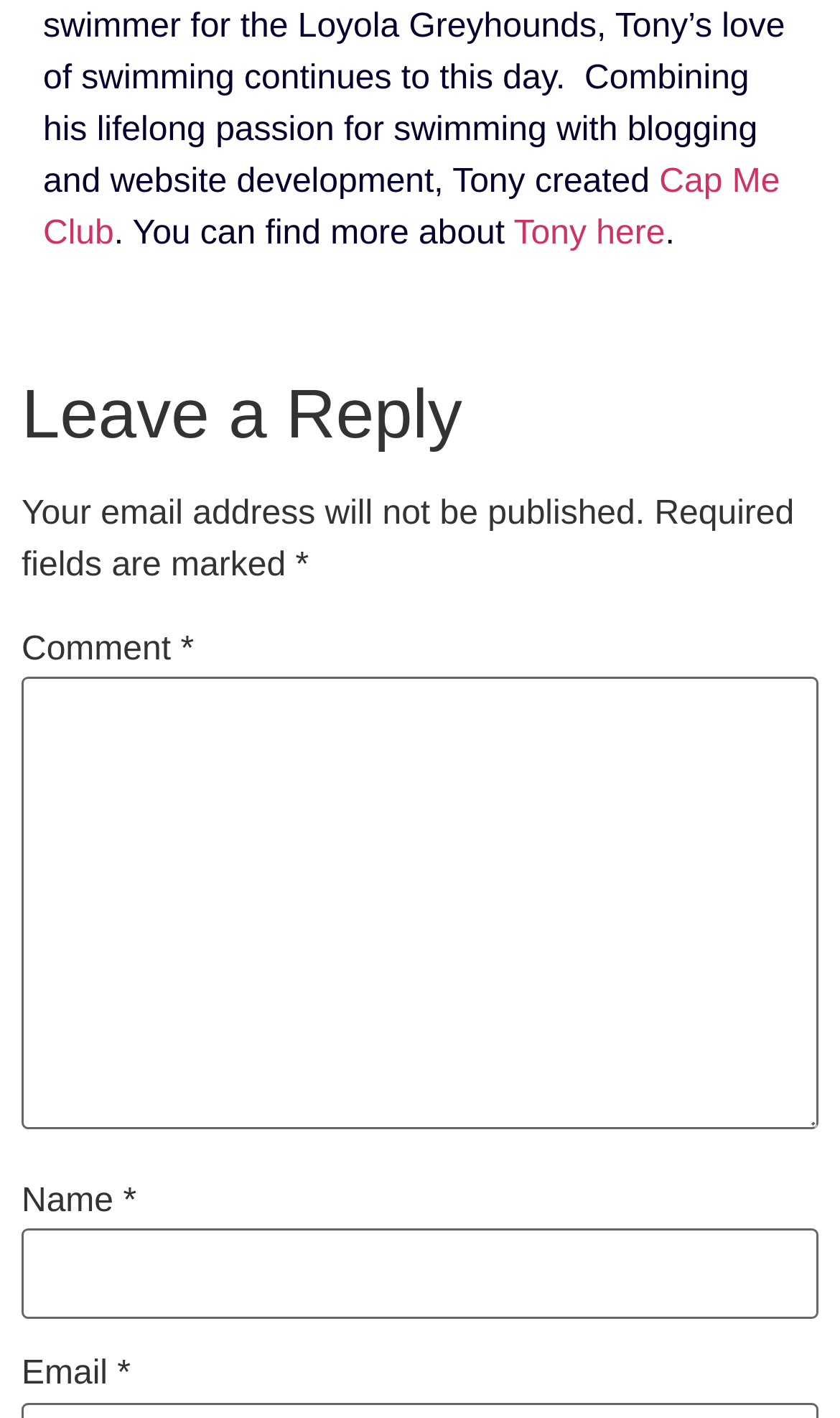How many text fields are there to leave a reply?
Look at the webpage screenshot and answer the question with a detailed explanation.

There are three text fields to leave a reply: Comment, Name, and Email. These fields are identified by their corresponding labels and the presence of a text box next to each label.